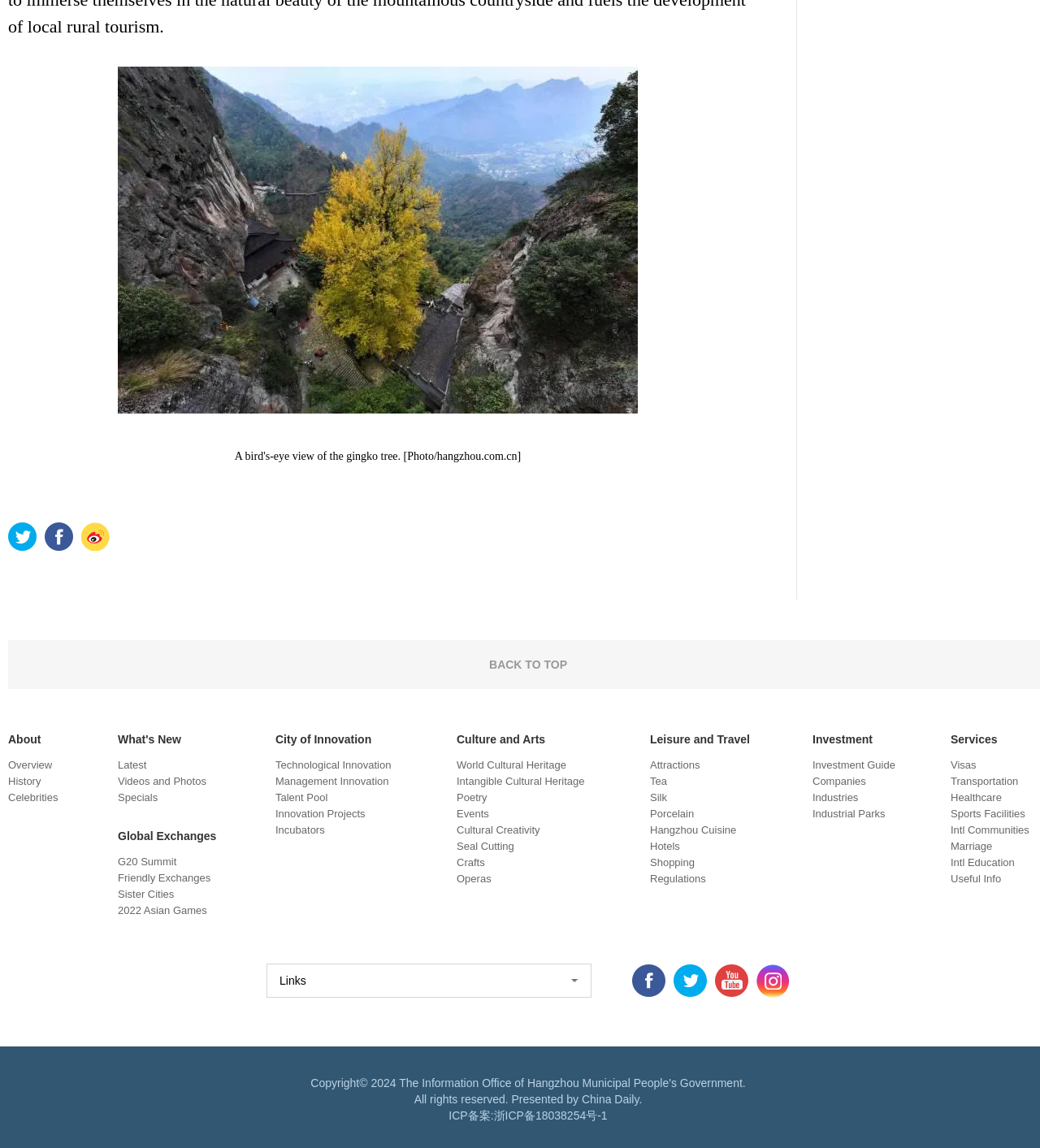How many links are in the last description list?
Please respond to the question with a detailed and well-explained answer.

I counted the number of link elements in the last DescriptionList element, and there are 8 of them.